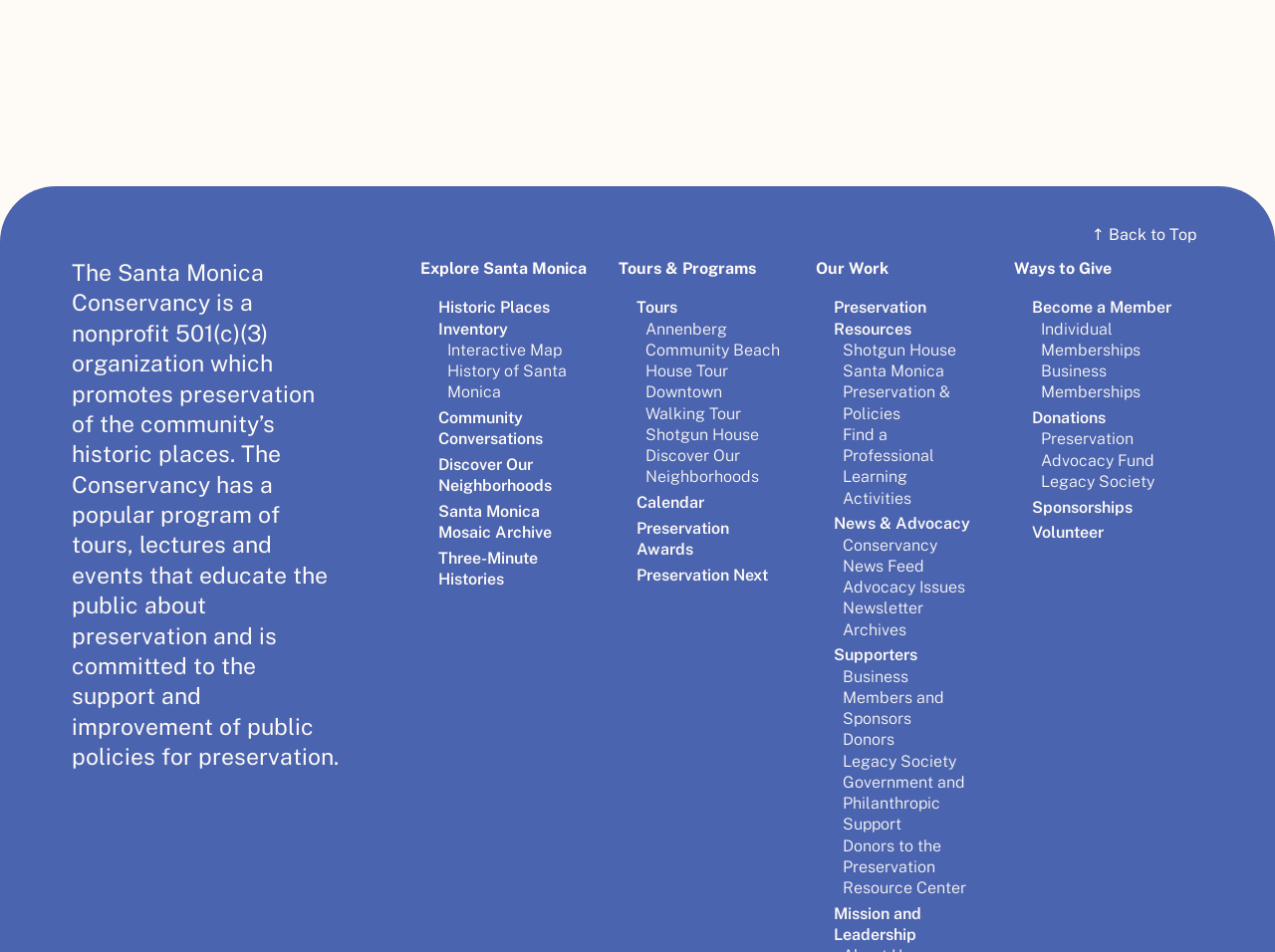What is the name of the organization?
Use the image to give a comprehensive and detailed response to the question.

Based on the StaticText element with OCR text 'The Santa Monica Conservancy is a nonprofit 501(c)(3) organization which promotes preservation of the community’s historic places.', I can infer that the name of the organization is Santa Monica Conservancy.